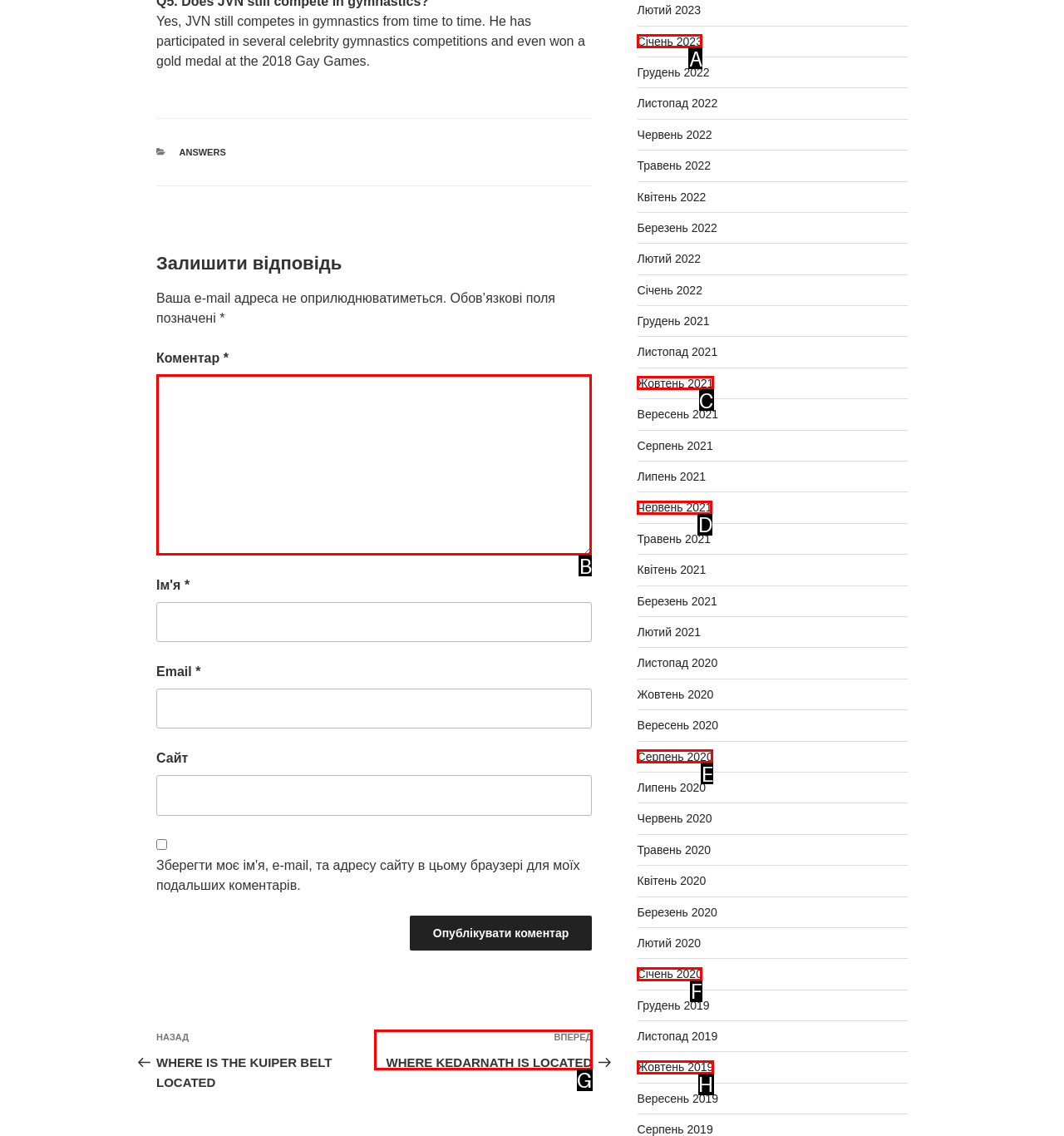Which option should you click on to fulfill this task: Explore new business startup options? Answer with the letter of the correct choice.

None